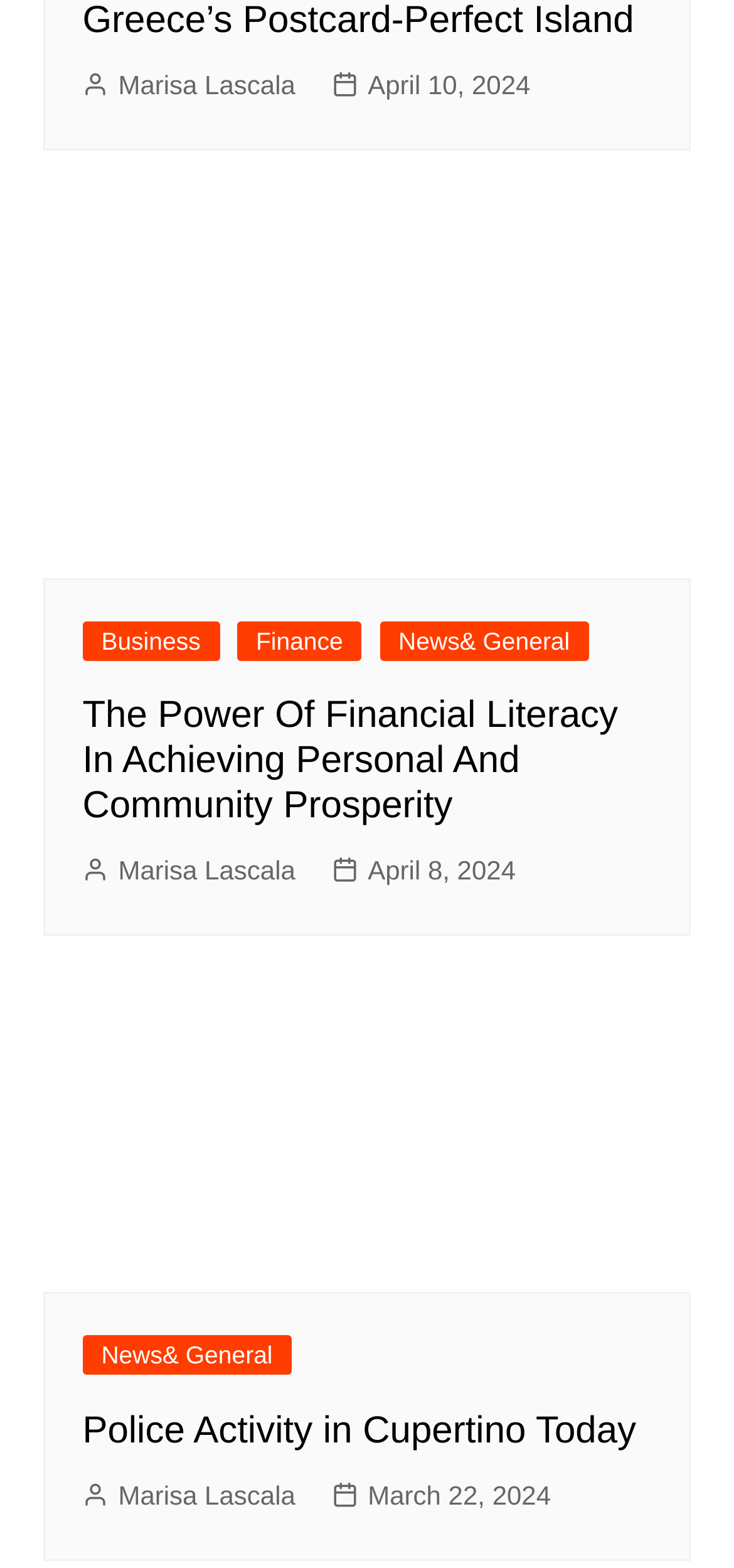Please identify the bounding box coordinates of the clickable area that will fulfill the following instruction: "Read the news about Police Activity in Cupertino Today". The coordinates should be in the format of four float numbers between 0 and 1, i.e., [left, top, right, bottom].

[0.058, 0.621, 0.942, 0.824]